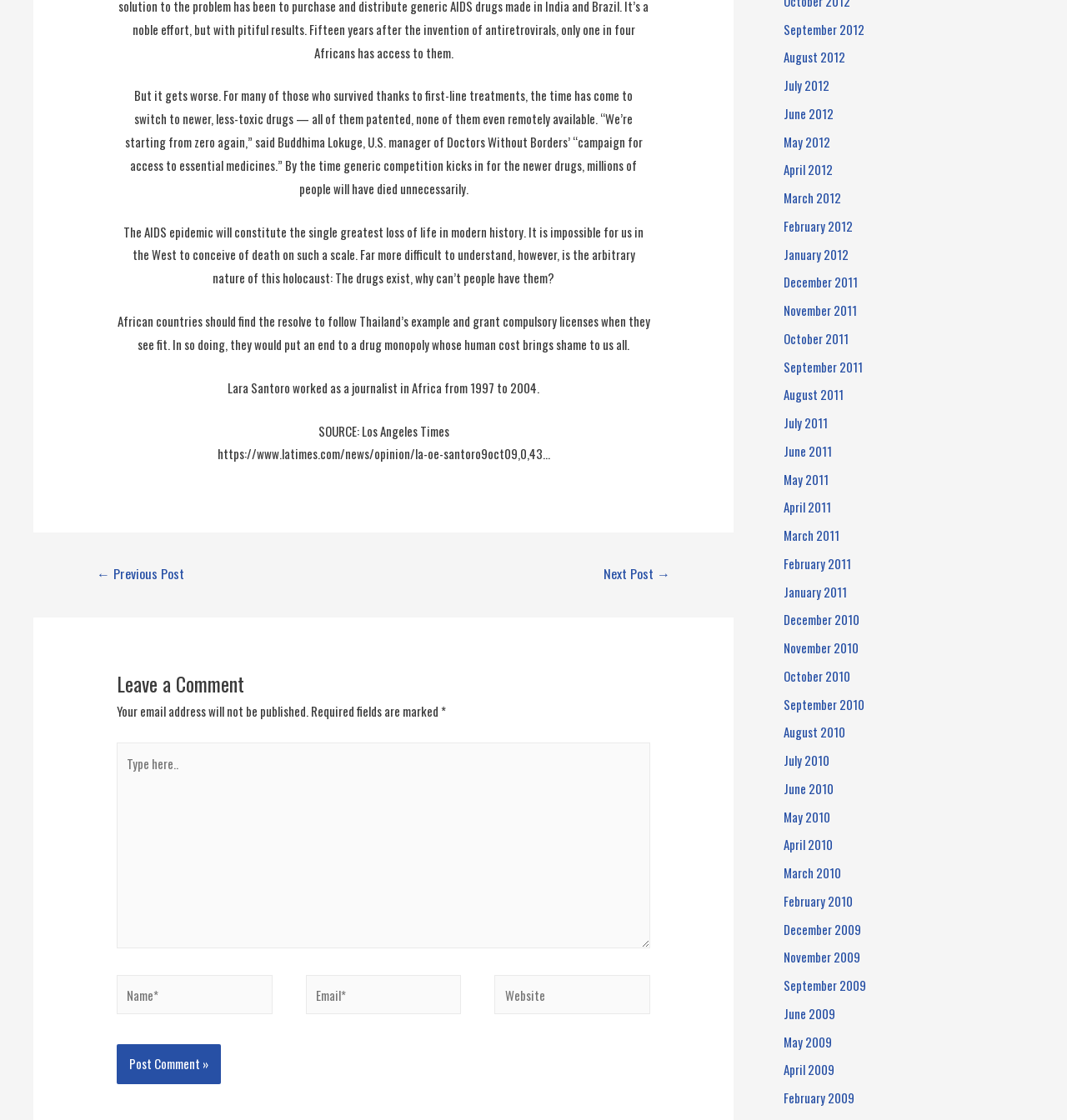Please locate the clickable area by providing the bounding box coordinates to follow this instruction: "Type in the 'Name*' field".

[0.109, 0.871, 0.255, 0.905]